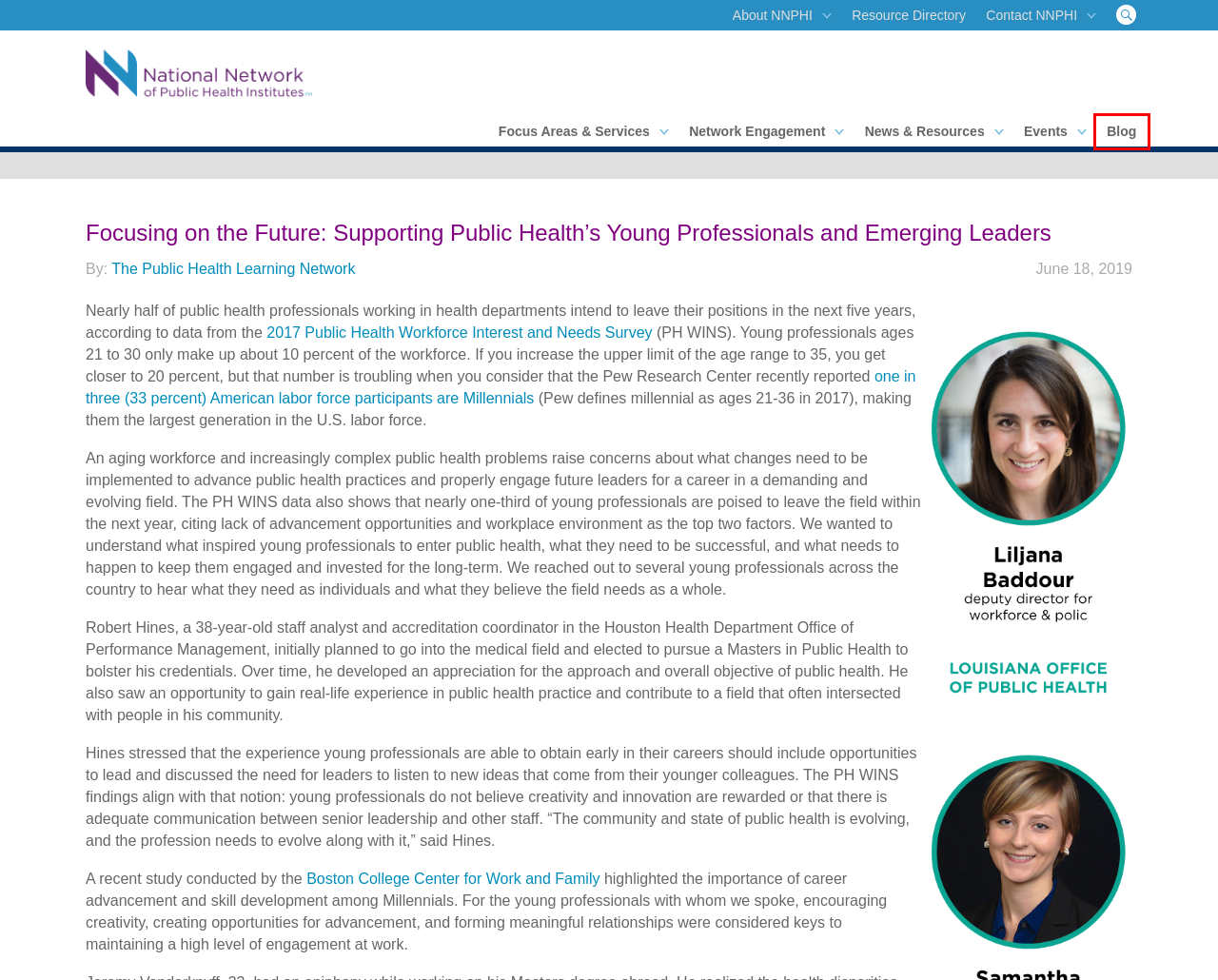With the provided screenshot showing a webpage and a red bounding box, determine which webpage description best fits the new page that appears after clicking the element inside the red box. Here are the options:
A. Our Team - NNPHI
B. Become a Member - NNPHI
C. National Network of Public Health Institutes – COVID-19 Response and Resources
D. Blog - NNPHI
E. Network Engagement Directory - NNPHI
F. About the National Network of Public Health Institutes - NNPHI
G. The Guide - NNPHI
H. Health and Racial Equity - NNPHI

D